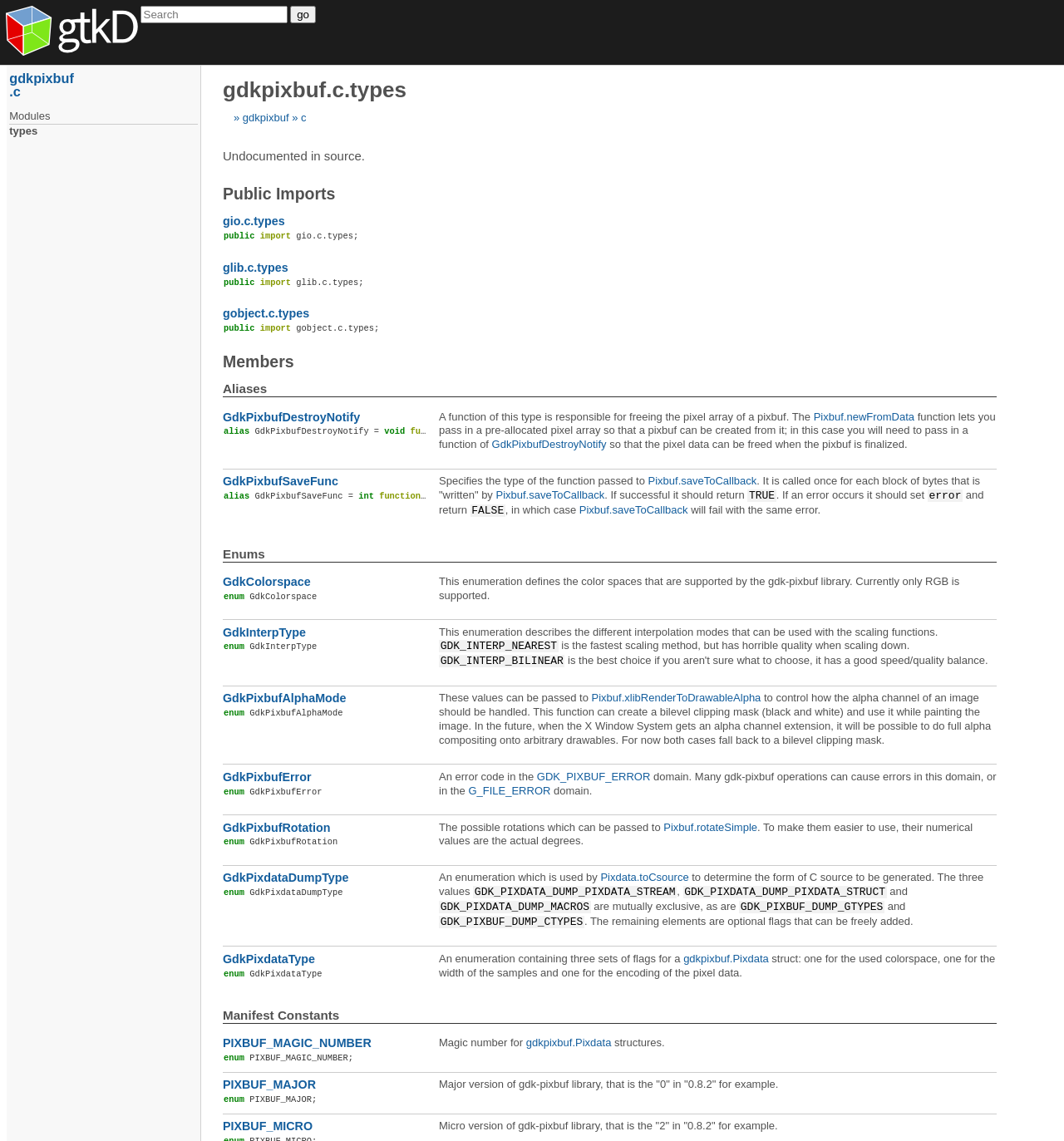Pinpoint the bounding box coordinates of the element that must be clicked to accomplish the following instruction: "search for something". The coordinates should be in the format of four float numbers between 0 and 1, i.e., [left, top, right, bottom].

[0.132, 0.005, 0.27, 0.02]